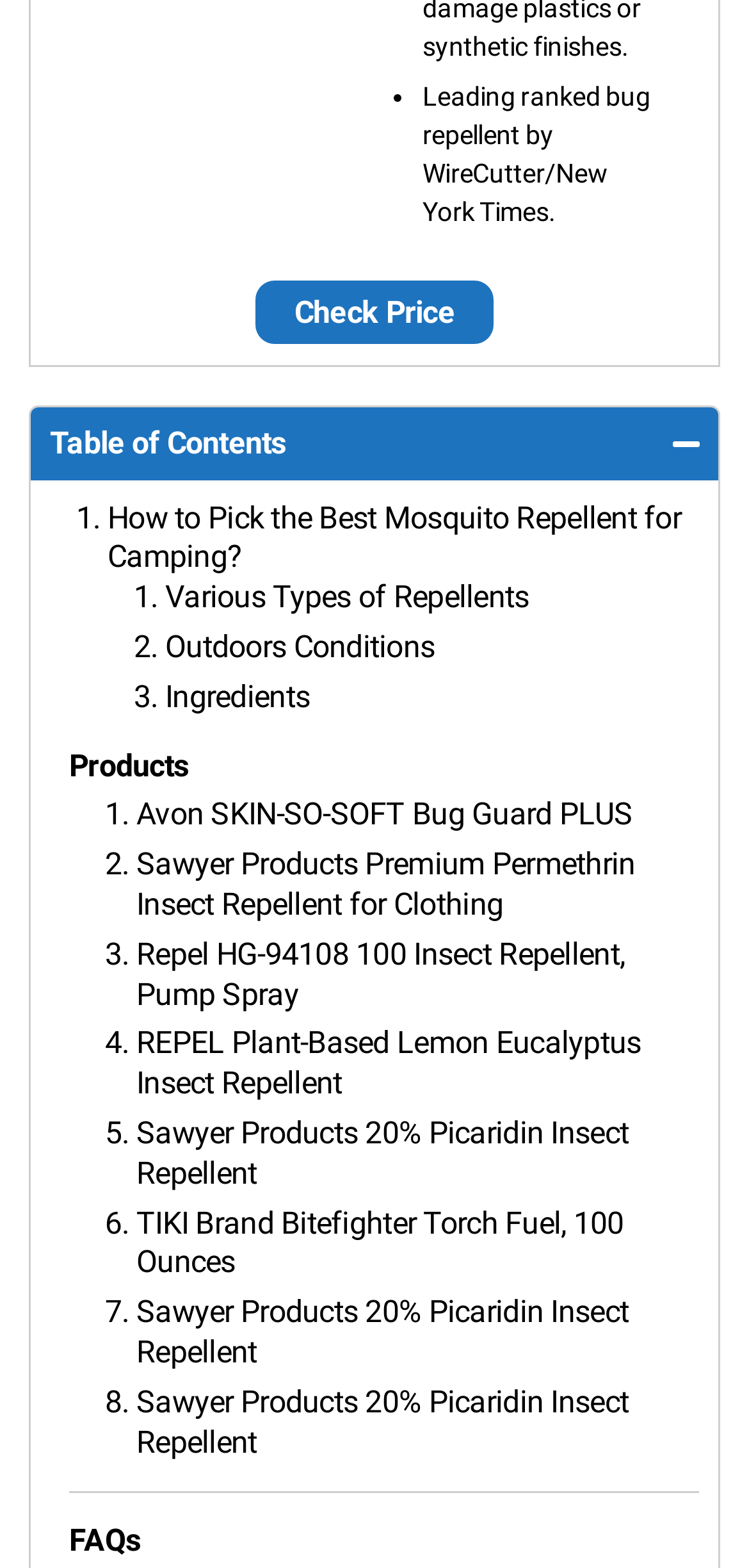Can you specify the bounding box coordinates of the area that needs to be clicked to fulfill the following instruction: "Read the article about how to pick the best mosquito repellent for camping"?

[0.144, 0.318, 0.909, 0.367]